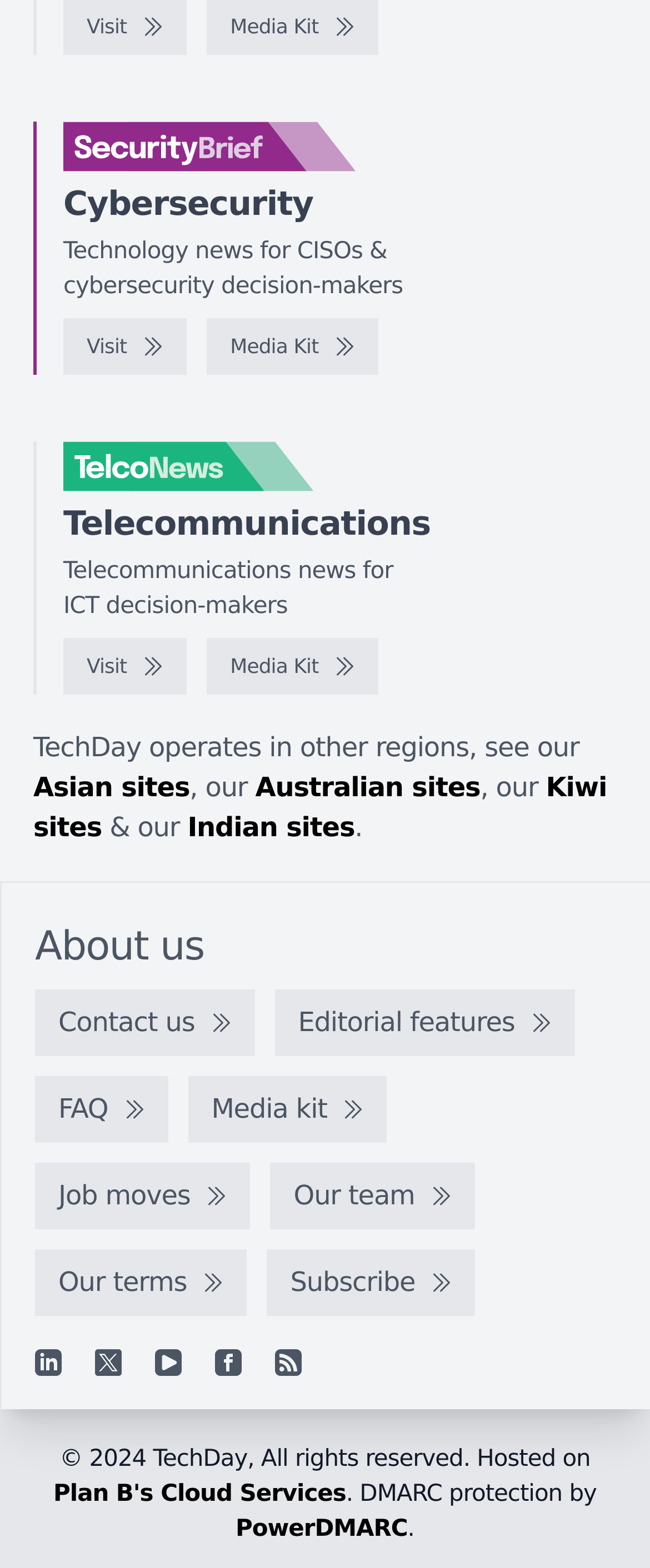Find the bounding box coordinates for the element described here: "Subscribe".

[0.411, 0.796, 0.731, 0.839]